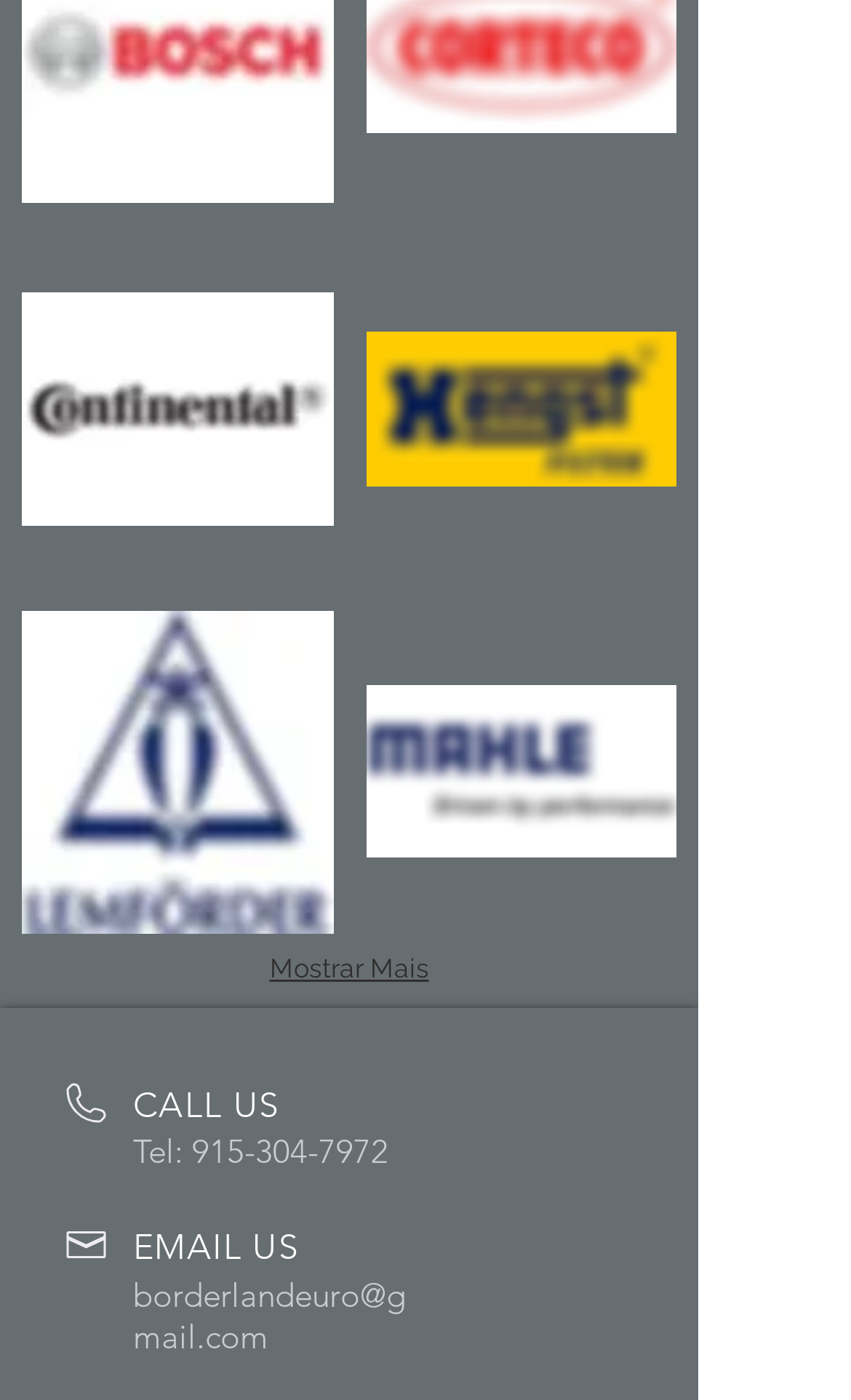Use a single word or phrase to answer the question:
What is the logo above the 'CALL US' heading?

LMI_LOGO